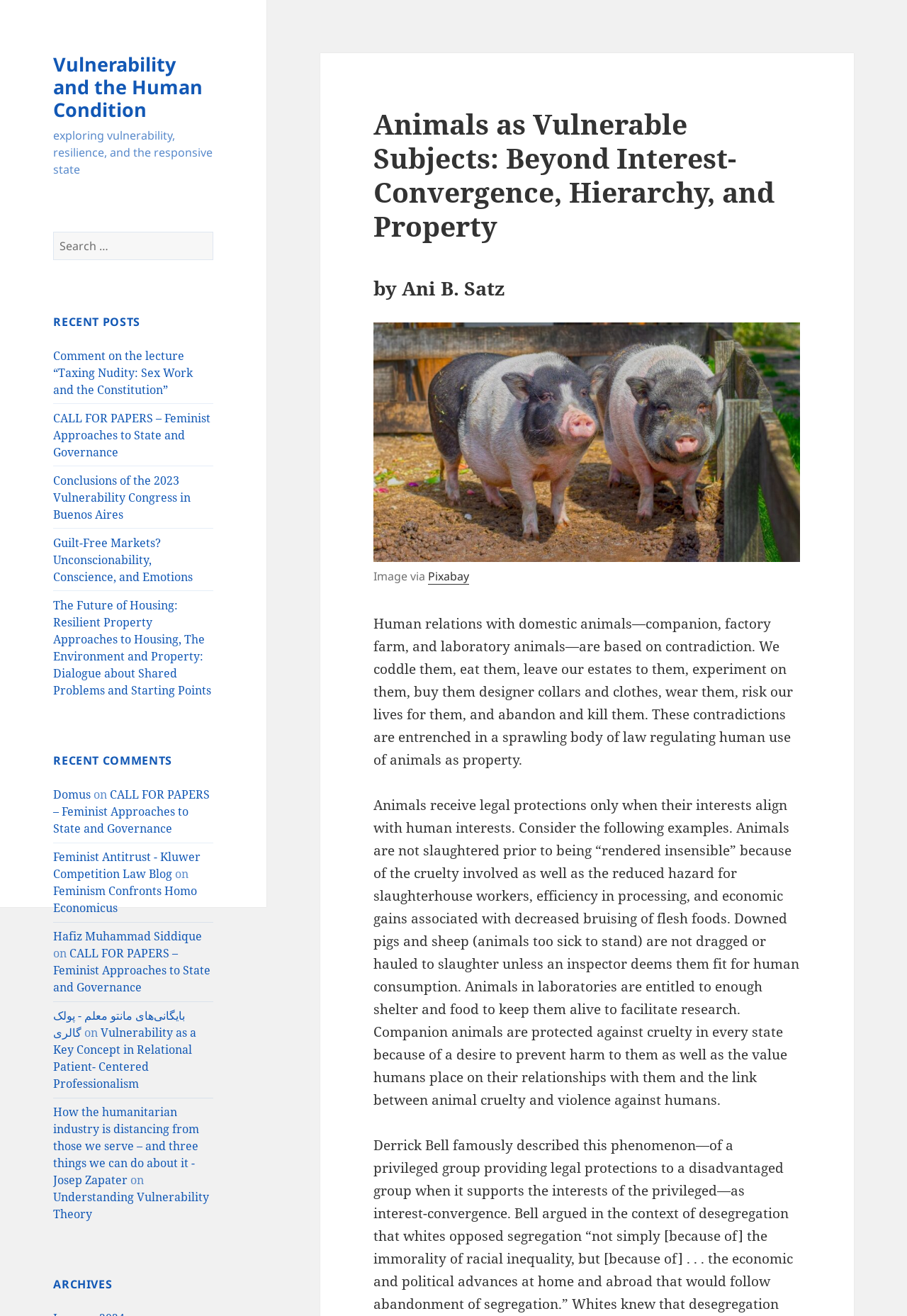Please provide a brief answer to the following inquiry using a single word or phrase:
What type of content is listed under 'Recent Posts'?

Links to articles or blog posts